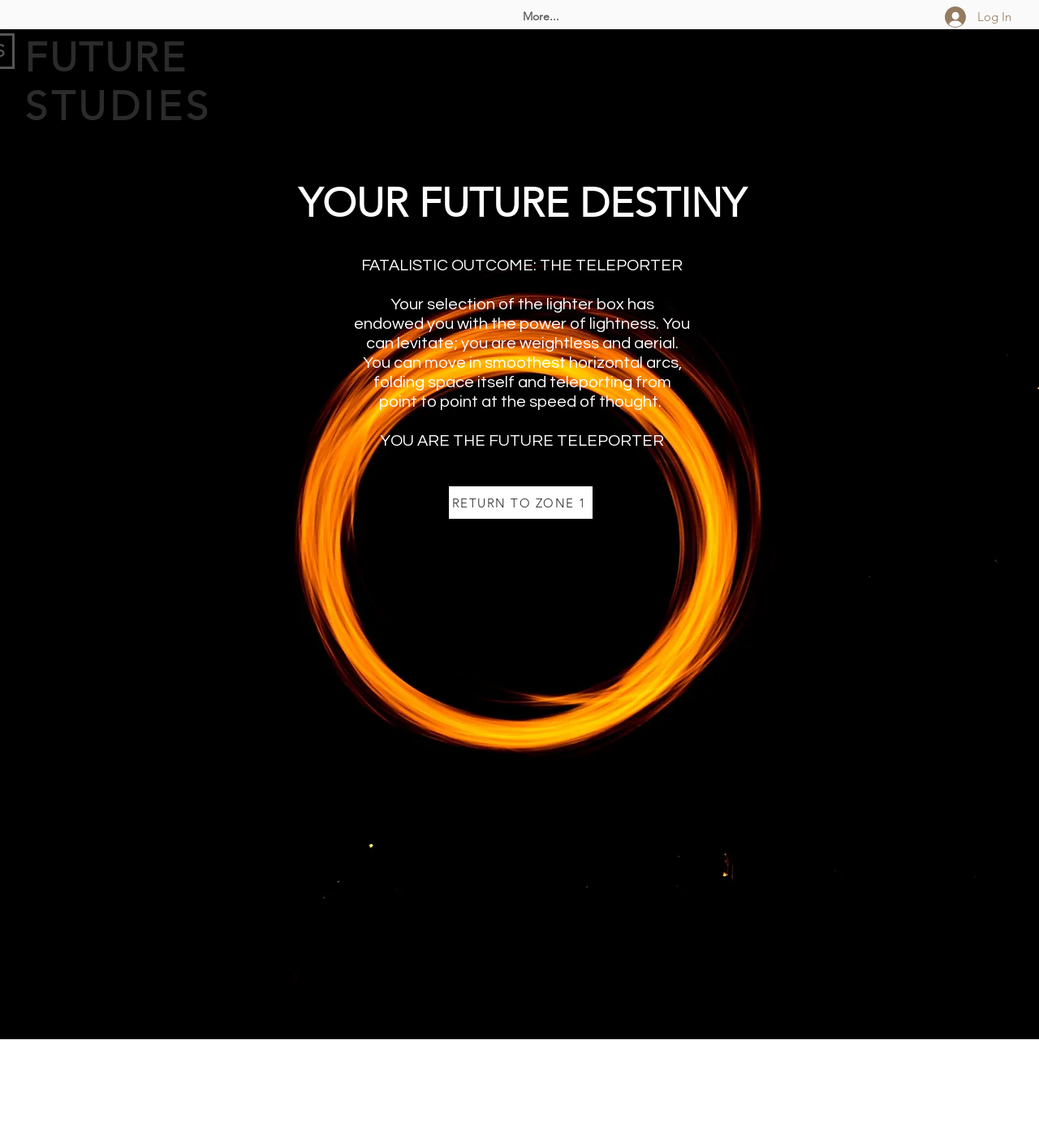Based on the image, provide a detailed response to the question:
What is the destination of the teleporter?

Based on the webpage content, specifically the heading 'FATALISTIC OUTCOME: THE TELEPORTER' and the description of the teleporter's power, it can be inferred that the destination of the teleporter is the future.